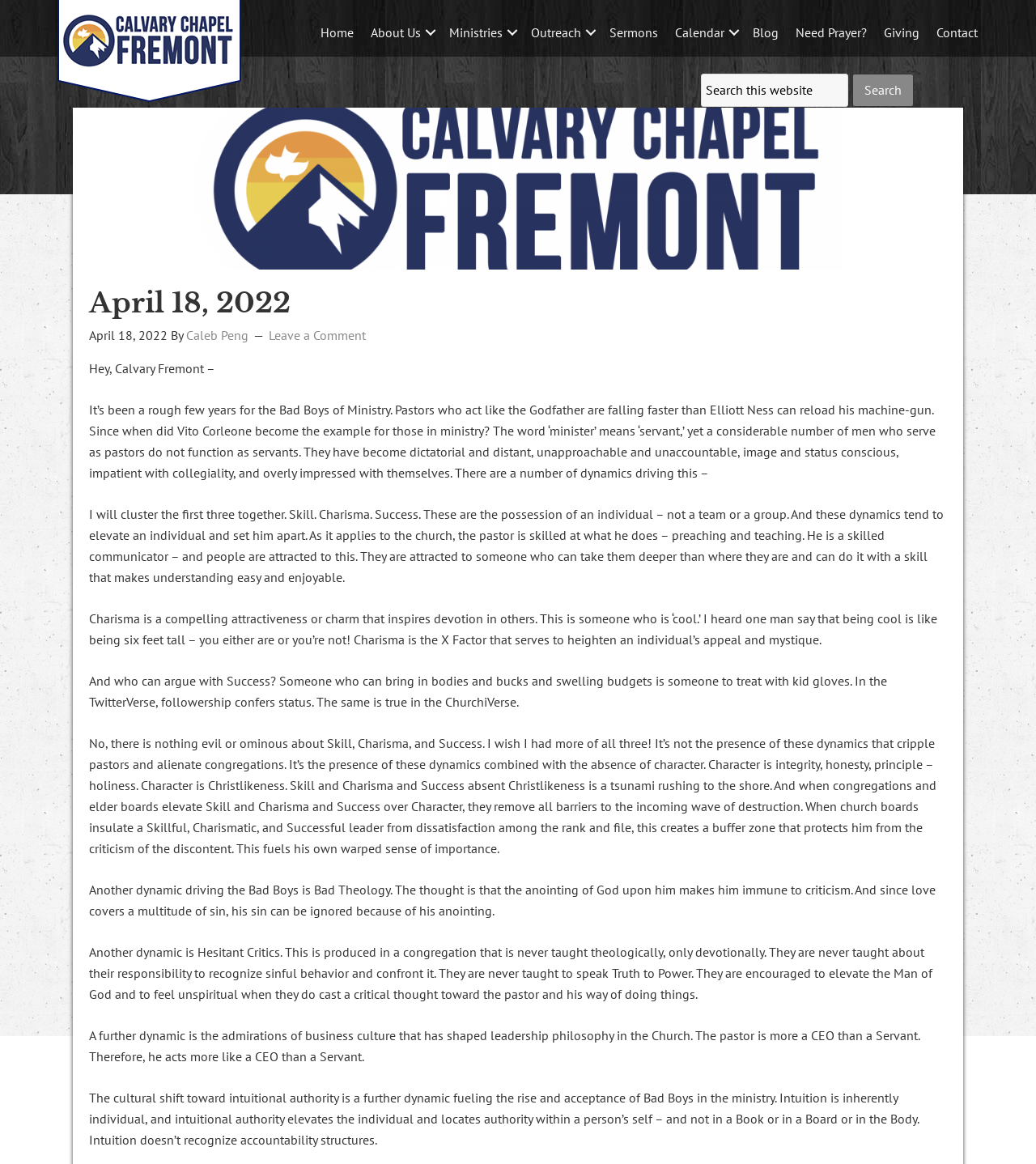Please specify the bounding box coordinates of the region to click in order to perform the following instruction: "Read the blog".

[0.719, 0.008, 0.759, 0.047]